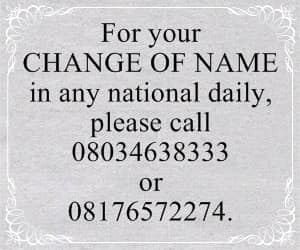What is the background color of the text?
Based on the visual information, provide a detailed and comprehensive answer.

The caption states that the text is presented in a clear, bold font against a light background, making it easy to read, which implies that the background color of the text is light.